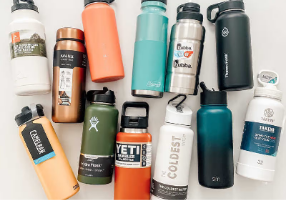Offer a detailed caption for the image presented.

The image showcases a diverse collection of custom water bottles arranged in a dynamic layout. Each bottle varies in color, shape, and design, highlighting a range of popular brands known for their insulated drink containers. Prominent among them are YETI and Hydro Flask, indicating a trend towards stylish and functional hydration solutions. The color palette features vibrant shades like orange, teal, and deep green, alongside more subdued options like white and black, suggesting customization opportunities for personal taste. This assortment emphasizes the versatility and appeal of premium water bottles, ideal for outdoor enthusiasts or as personalized gifts.